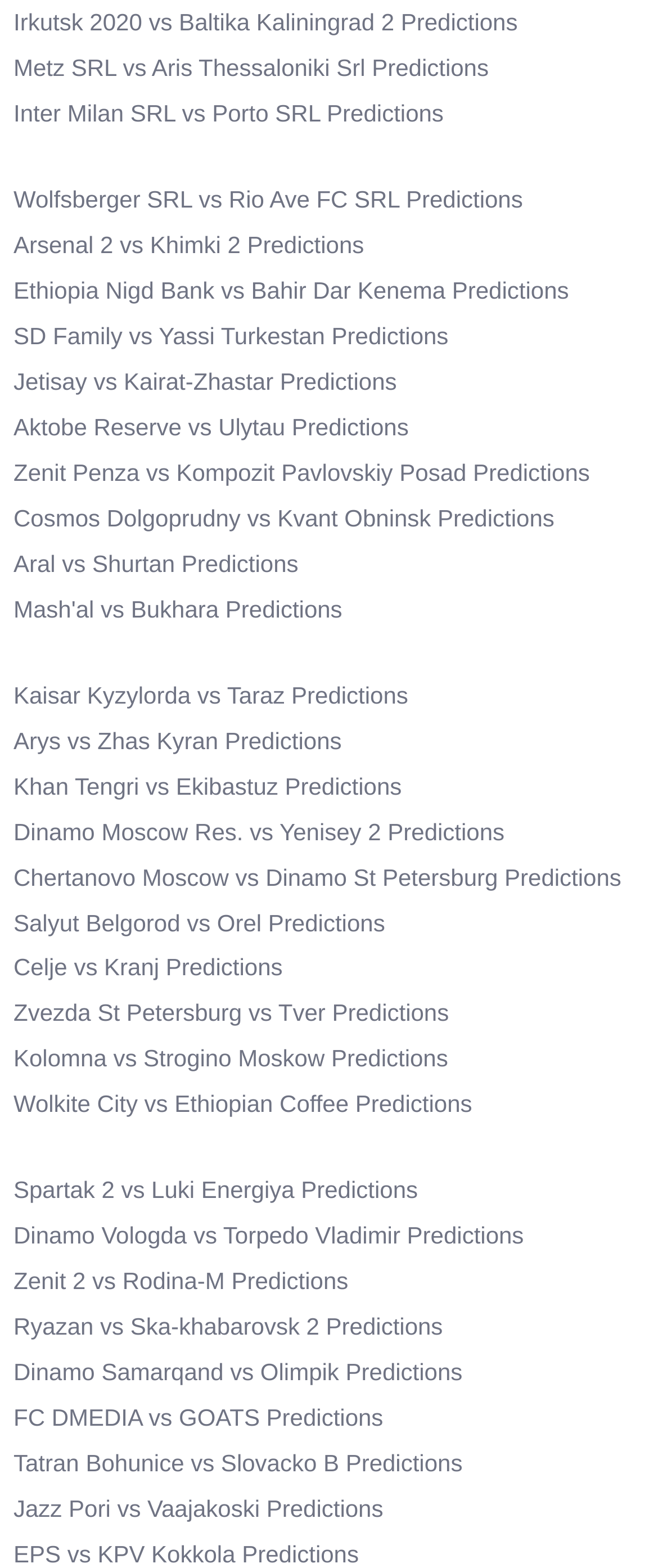What is the first team listed on the webpage?
Please answer the question with as much detail as possible using the screenshot.

The first link on the webpage has the text 'Irkutsk 2020 vs Baltika Kaliningrad 2 Predictions', indicating that Irkutsk 2020 is the first team listed.